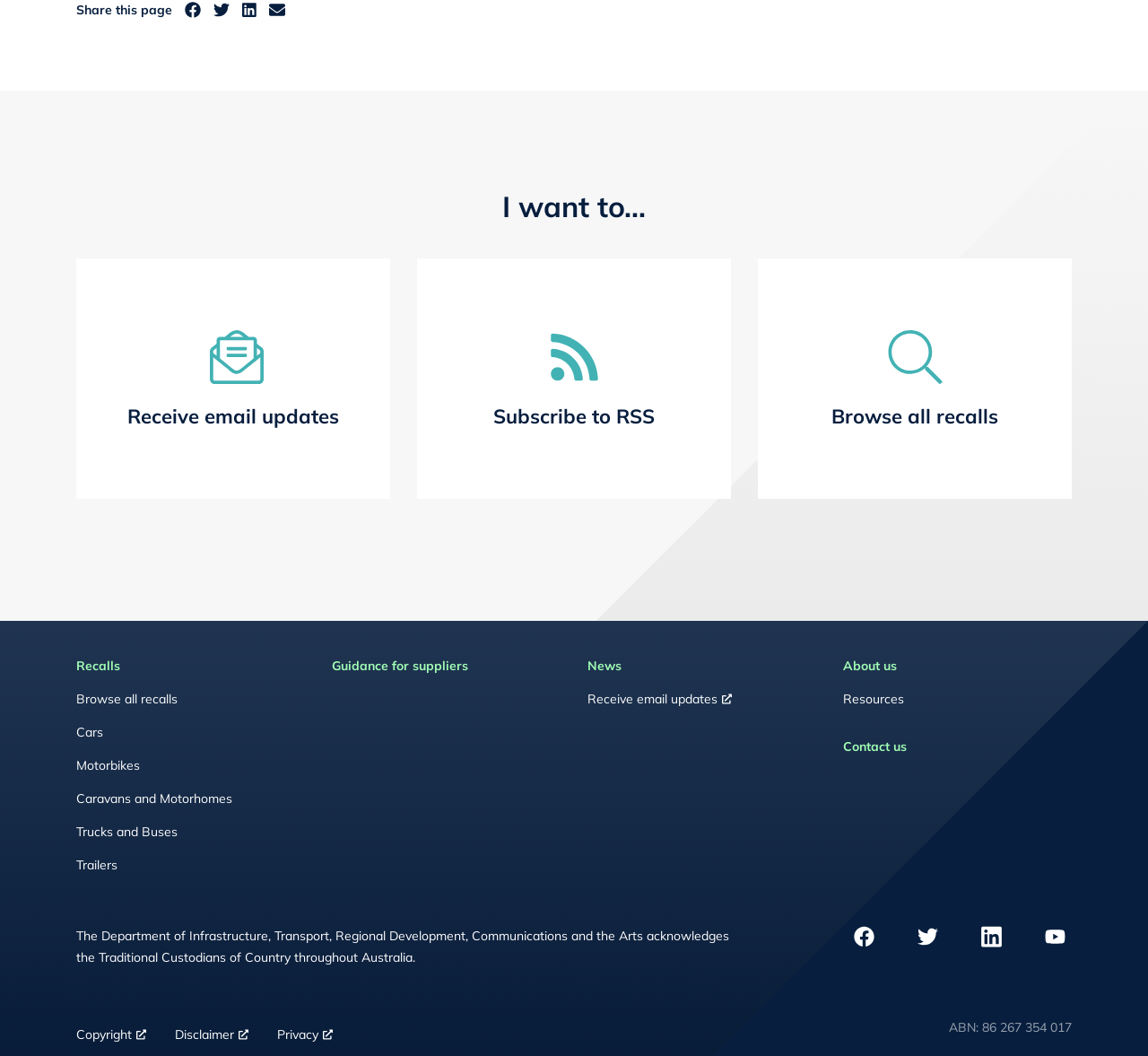Identify the bounding box coordinates of the clickable region required to complete the instruction: "Subscribe to RSS". The coordinates should be given as four float numbers within the range of 0 and 1, i.e., [left, top, right, bottom].

[0.363, 0.245, 0.637, 0.473]